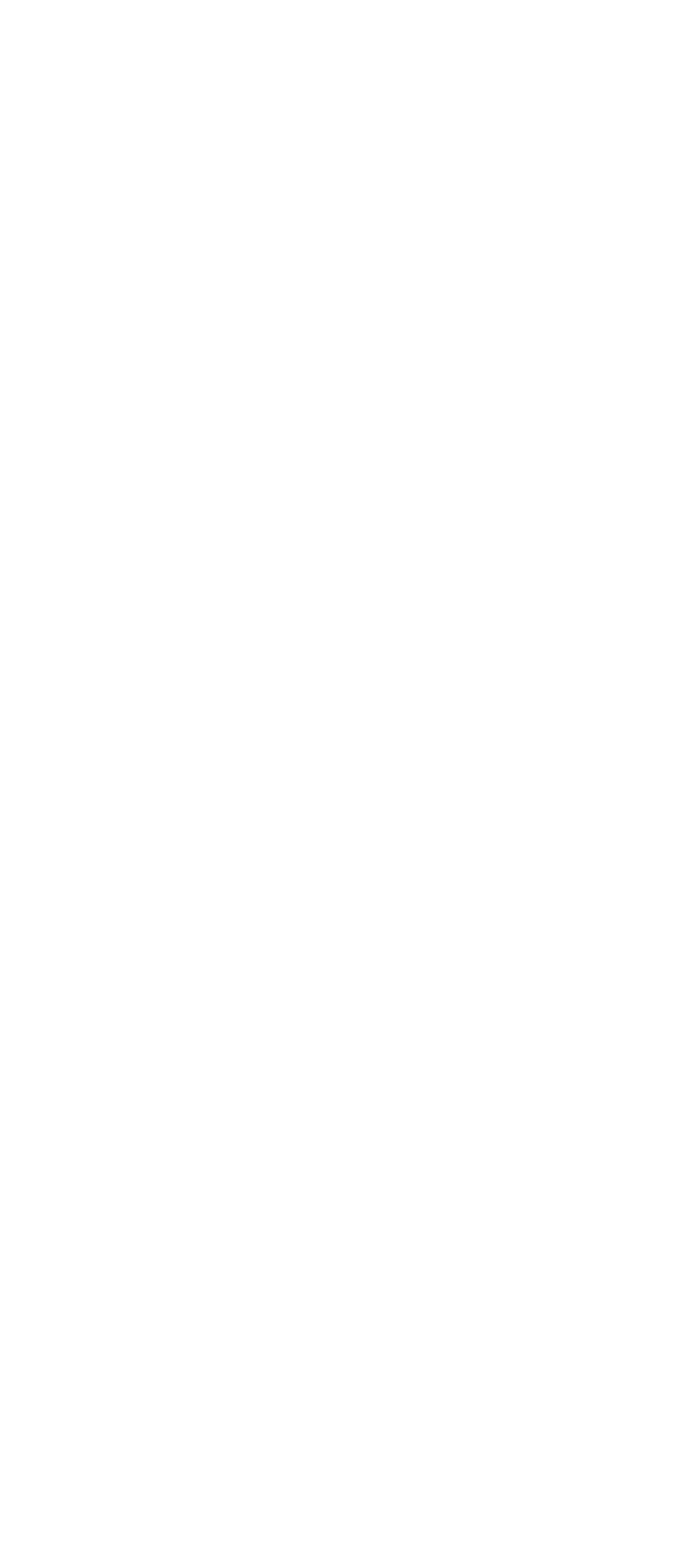Please identify the bounding box coordinates of the element I need to click to follow this instruction: "learn about Pierre Bourdieu on education".

[0.056, 0.853, 0.942, 0.93]